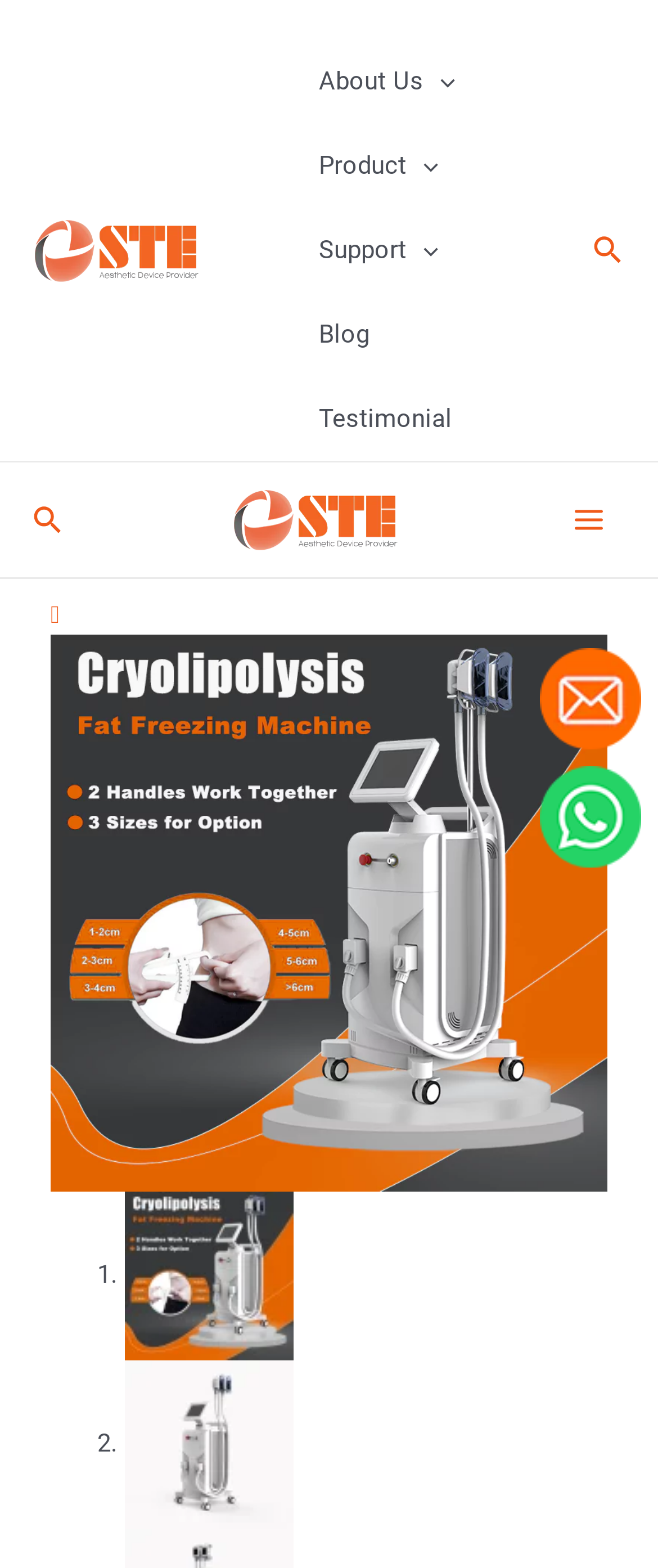Please respond to the question with a concise word or phrase:
What is the icon next to the 'Search icon link'?

magnifying glass